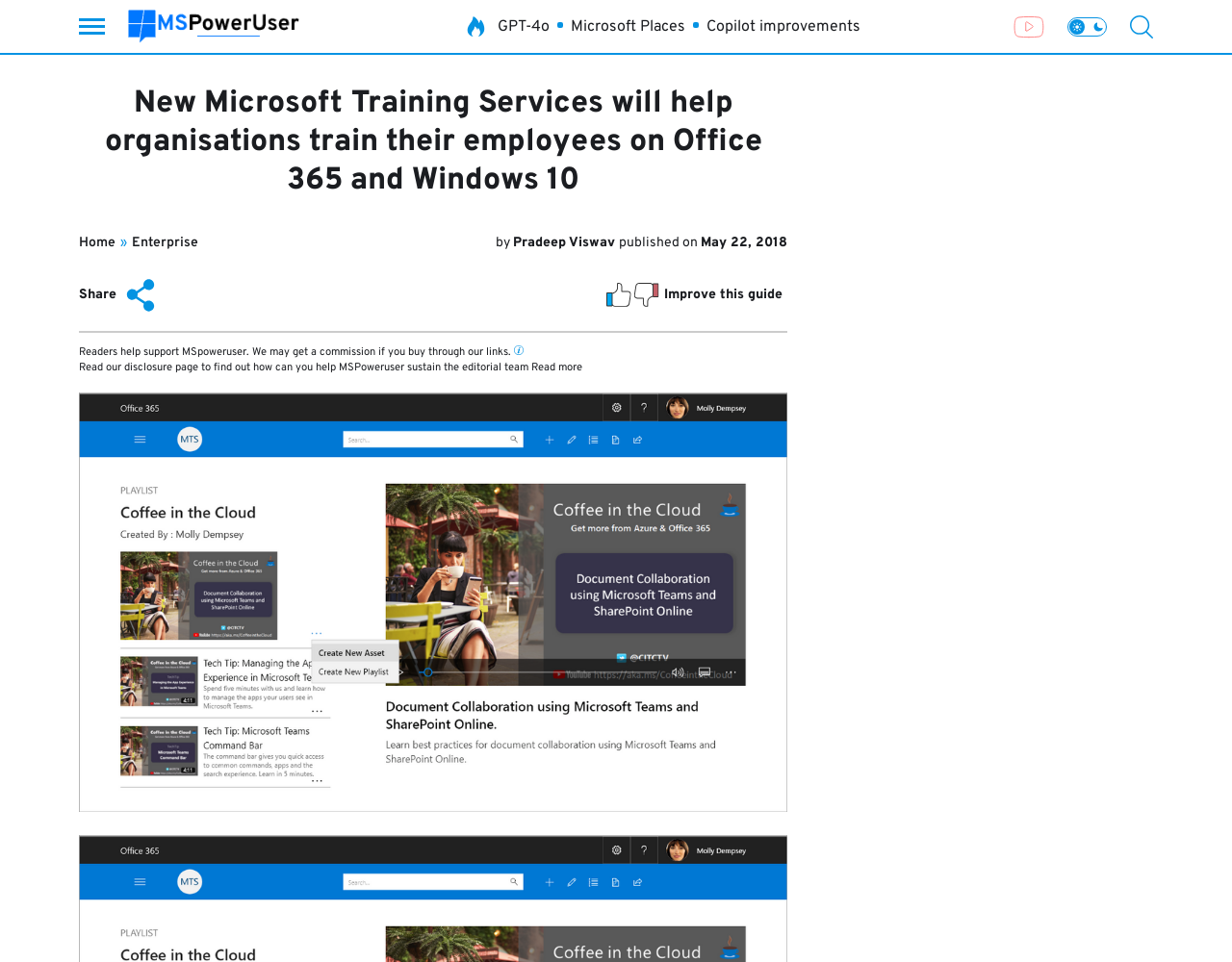Using the provided element description, identify the bounding box coordinates as (top-left x, top-left y, bottom-right x, bottom-right y). Ensure all values are between 0 and 1. Description: aria-label="Go to YouTube channel"

[0.823, 0.016, 0.848, 0.04]